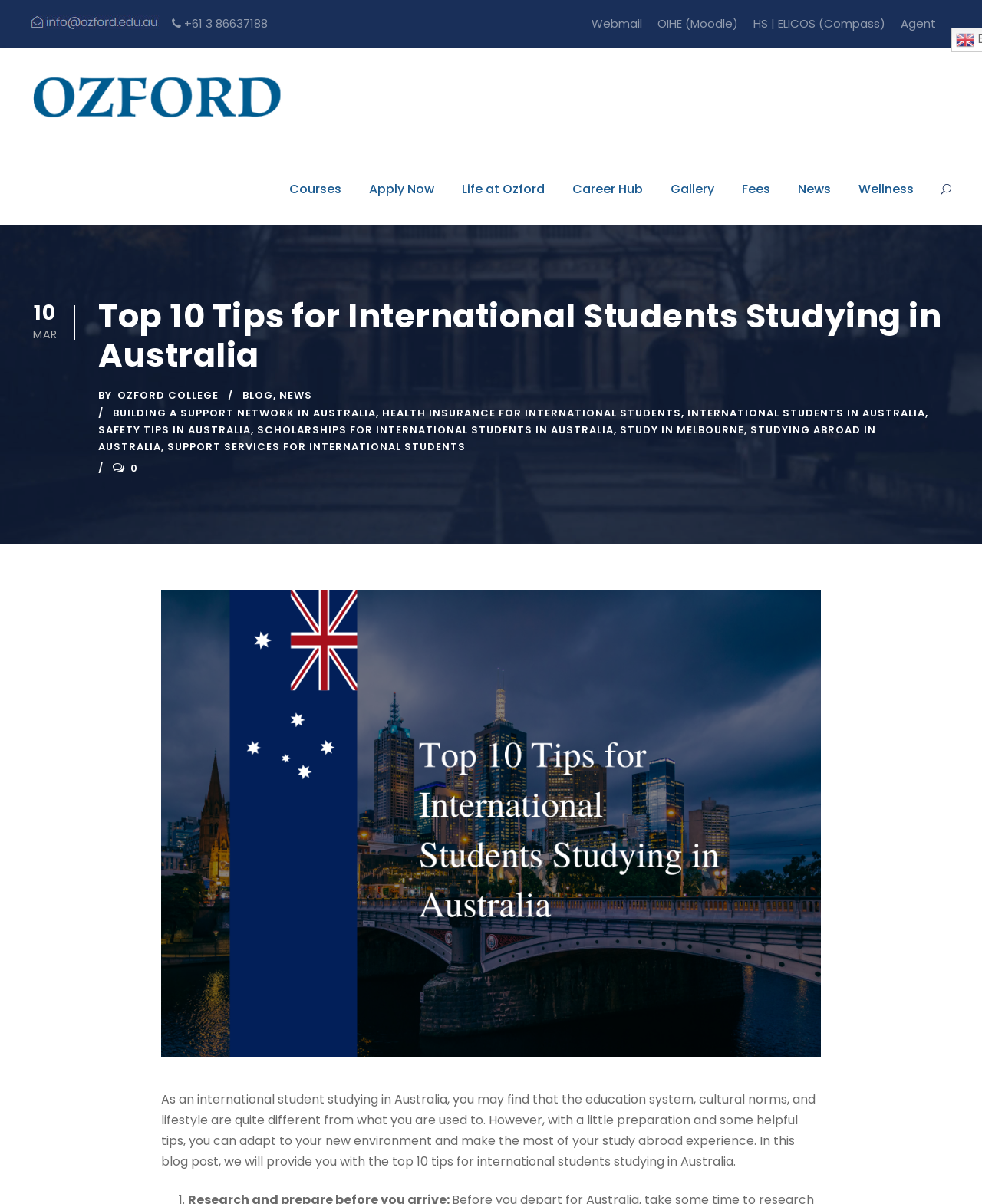Explain the contents of the webpage comprehensively.

The webpage is about Ozford Australia, a college that provides education and support services to international students studying in Australia. At the top of the page, there is a logo image and a phone number link with a plus sign icon. To the right of these elements, there are several links to various resources, including Webmail, OIHE (Moodle), HS | ELICOS (Compass), and Agent. 

Below these links, there is a navigation menu with links to different sections of the website, including Courses, Apply Now, Life at Ozford, Career Hub, Gallery, Fees, News, and Wellness. 

The main content of the page is a blog post titled "Top 10 Tips for International Students Studying in Australia". The title is displayed in a large font size, and below it, there is a date indicator showing "10 MAR". The blog post is divided into sections, each with a link to a related topic, such as "BUILDING A SUPPORT NETWORK IN AUSTRALIA", "HEALTH INSURANCE FOR INTERNATIONAL STUDENTS", and "STUDYING ABROAD IN AUSTRALIA". 

The blog post itself is a lengthy text that provides tips and advice to international students studying in Australia, covering topics such as adapting to the education system, cultural norms, and lifestyle. The text is displayed in a single block, with no clear headings or subheadings. At the bottom of the page, there is a social media link with a Facebook icon.